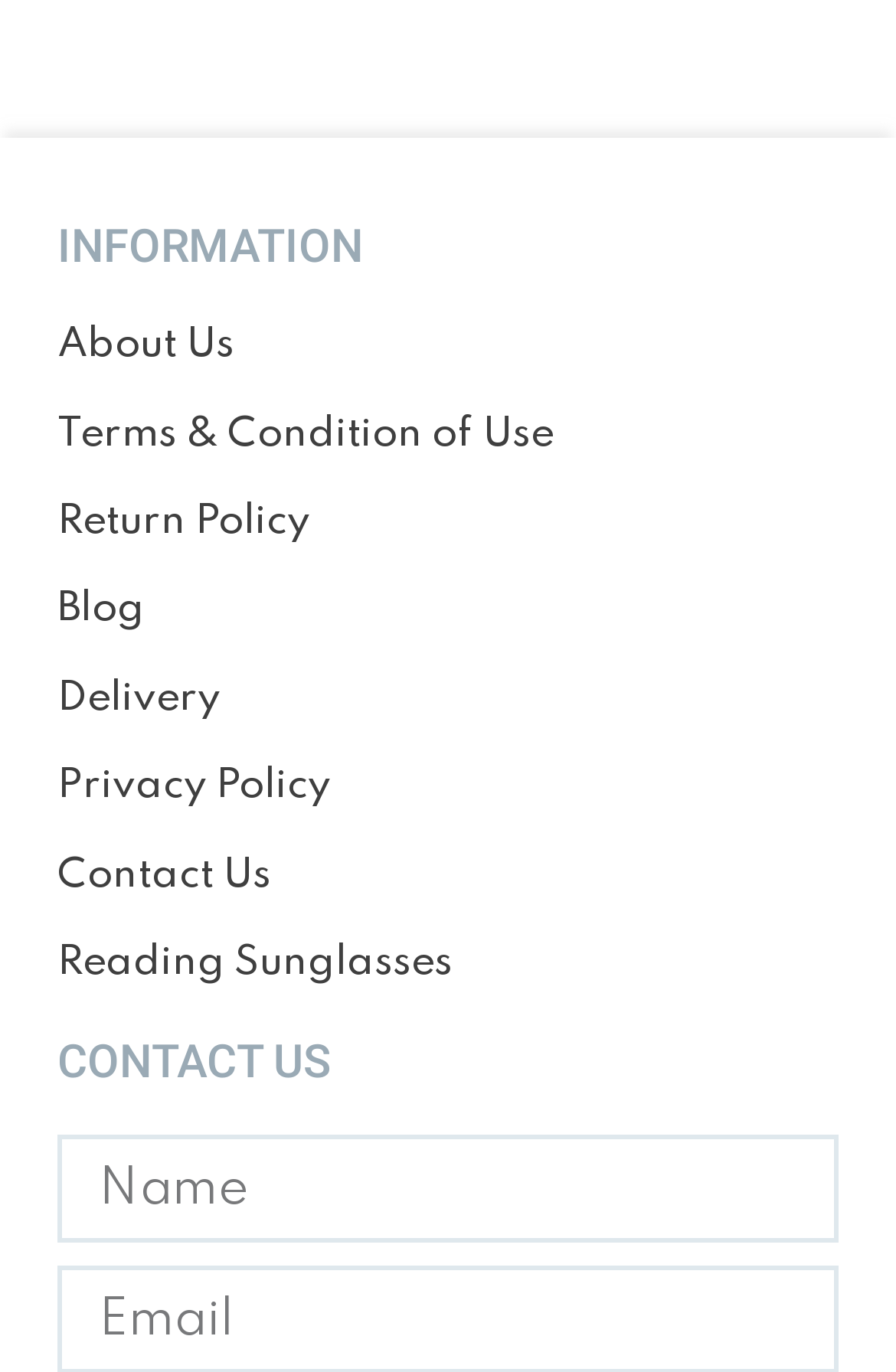Find the bounding box coordinates of the clickable area that will achieve the following instruction: "read blog".

[0.064, 0.426, 0.162, 0.463]